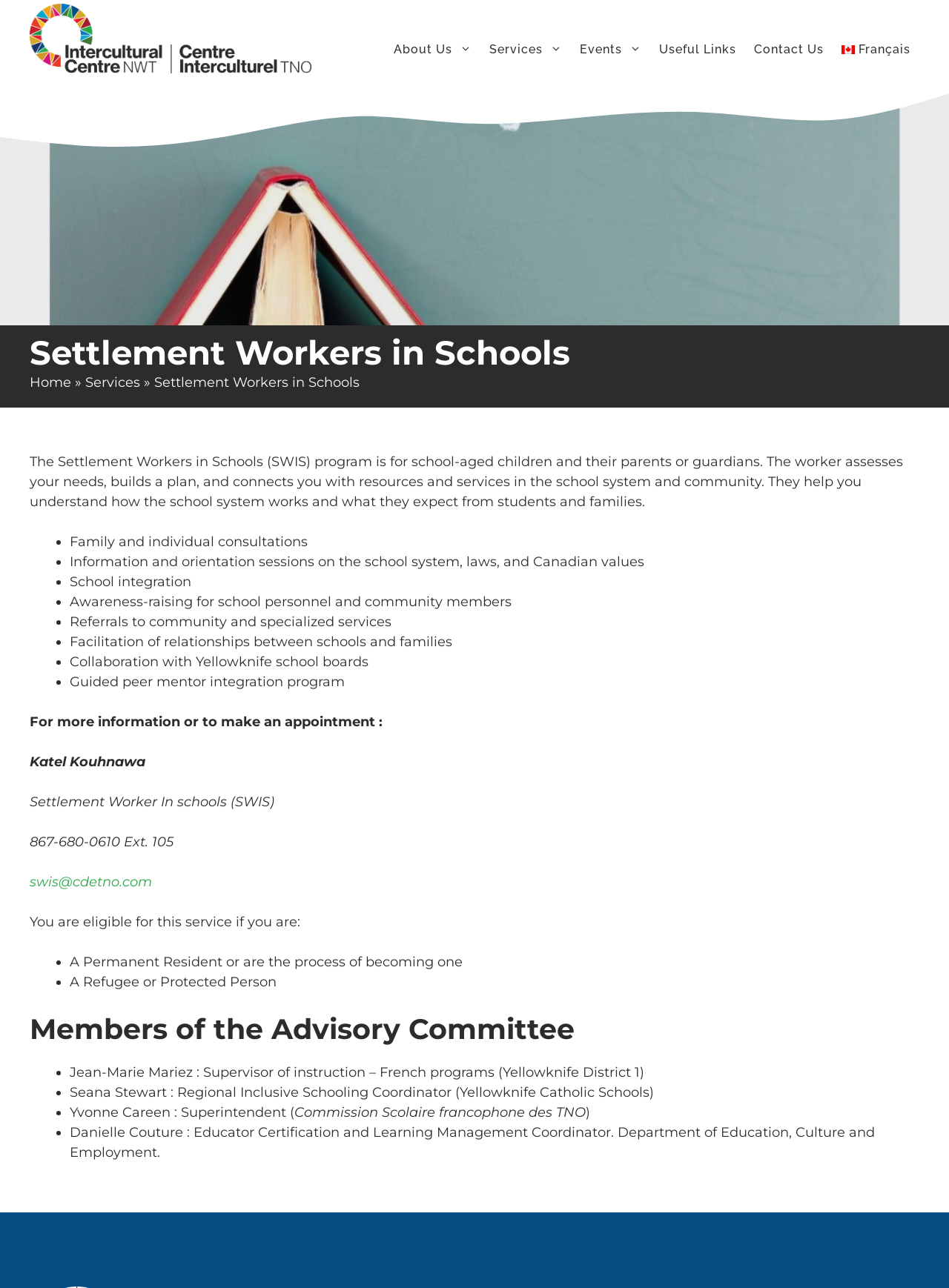Based on the image, give a detailed response to the question: Who is a member of the Advisory Committee for the Settlement Workers in Schools program?

I found the answer by looking at the section of the webpage that lists the members of the Advisory Committee, which includes Jean-Marie Mariez, Supervisor of instruction – French programs (Yellowknife District 1), among others.